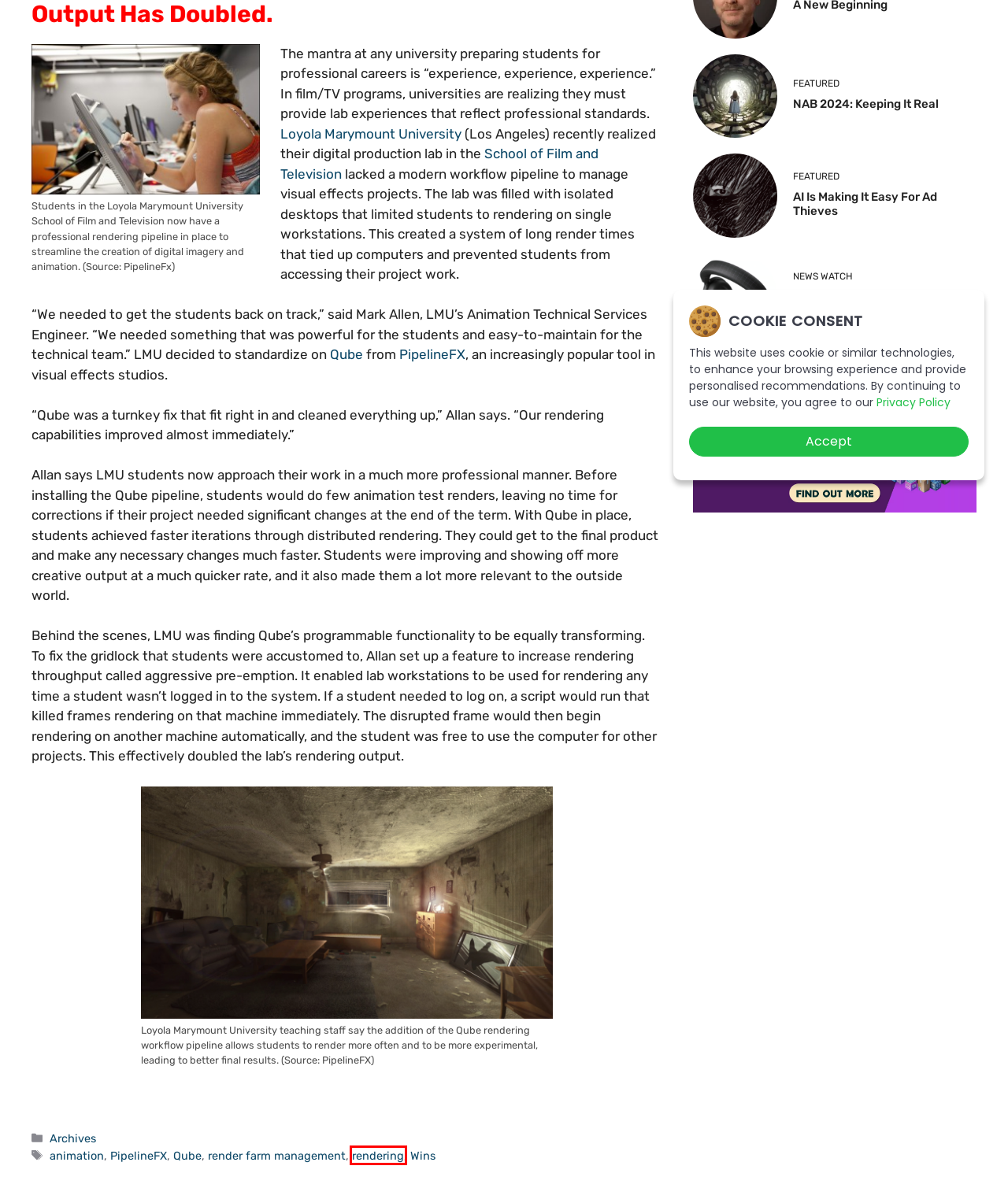A screenshot of a webpage is given with a red bounding box around a UI element. Choose the description that best matches the new webpage shown after clicking the element within the red bounding box. Here are the candidates:
A. School of Film and Television - Loyola Marymount University
B. rendering – GfxSpeak
C. PipelineFX | The Leading Render Farm Manager
D. PipelineFX – GfxSpeak
E. animation – GfxSpeak
F. AI is making it easy for ad thieves – GfxSpeak
G. render farm management – GfxSpeak
H. Wins – GfxSpeak

B